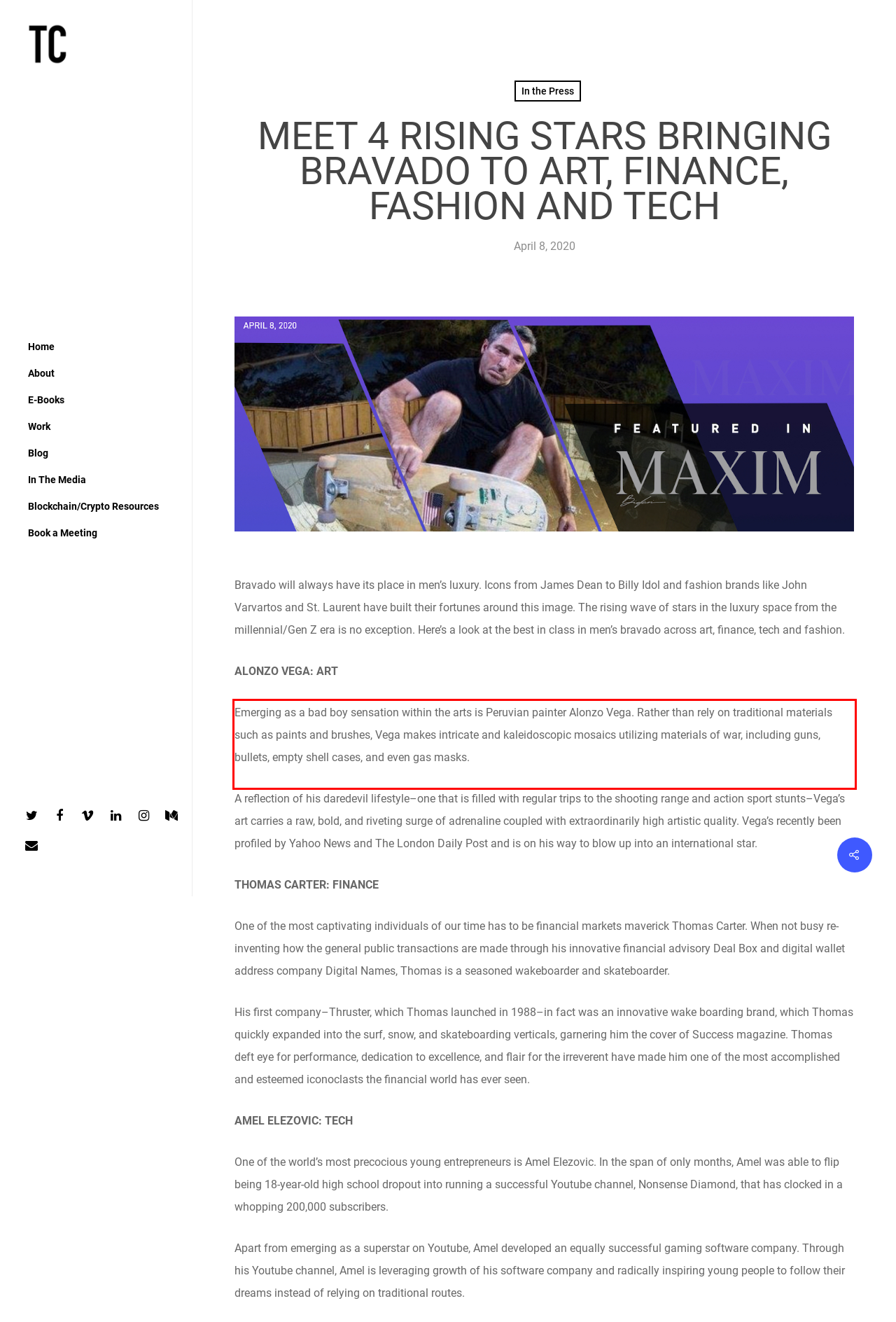Please extract the text content within the red bounding box on the webpage screenshot using OCR.

Emerging as a bad boy sensation within the arts is Peruvian painter Alonzo Vega. Rather than rely on traditional materials such as paints and brushes, Vega makes intricate and kaleidoscopic mosaics utilizing materials of war, including guns, bullets, empty shell cases, and even gas masks.